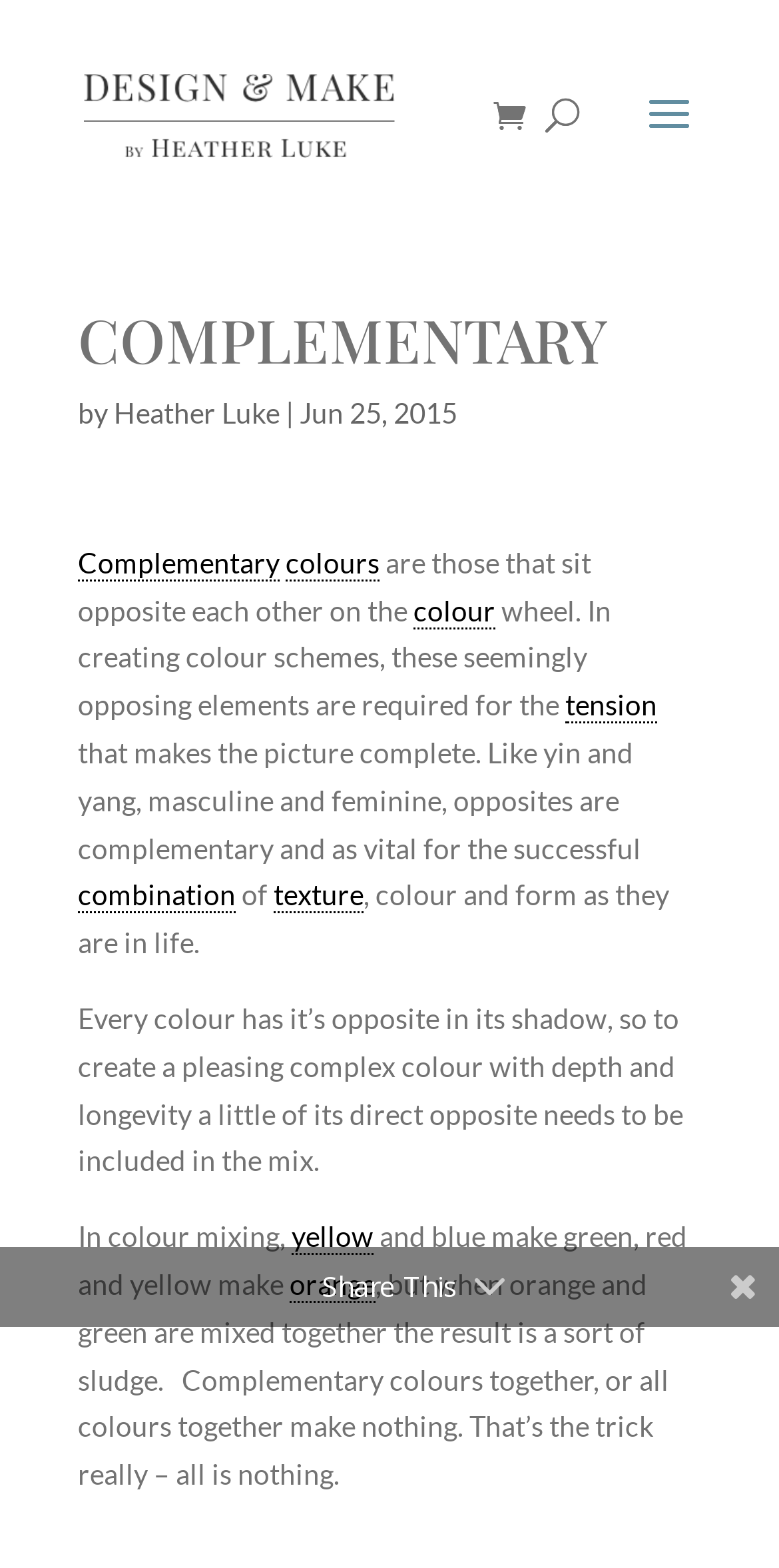Convey a detailed summary of the webpage, mentioning all key elements.

The webpage is about complementary colors, with the title "COMPLEMENTARY" prominently displayed at the top. Below the title, there is a section with the author's name, "Heather Luke", and the date "Jun 25, 2015". 

To the top left, there is a logo image and a link to "Calluna Home". On the top right, there is a search bar and a link with an icon. 

The main content of the webpage is a passage of text that explains what complementary colors are and how they work. The text is divided into several paragraphs, with links to specific colors such as "colour", "tension", "combination", "texture", "yellow", and "orange" scattered throughout. 

The text describes how complementary colors are required to create a pleasing and complex color scheme, and how every color has its opposite in its shadow. It also explains how mixing different colors together can create new colors, but mixing all colors together results in nothing. 

At the bottom of the page, there is a call-to-action button that says "Share This".